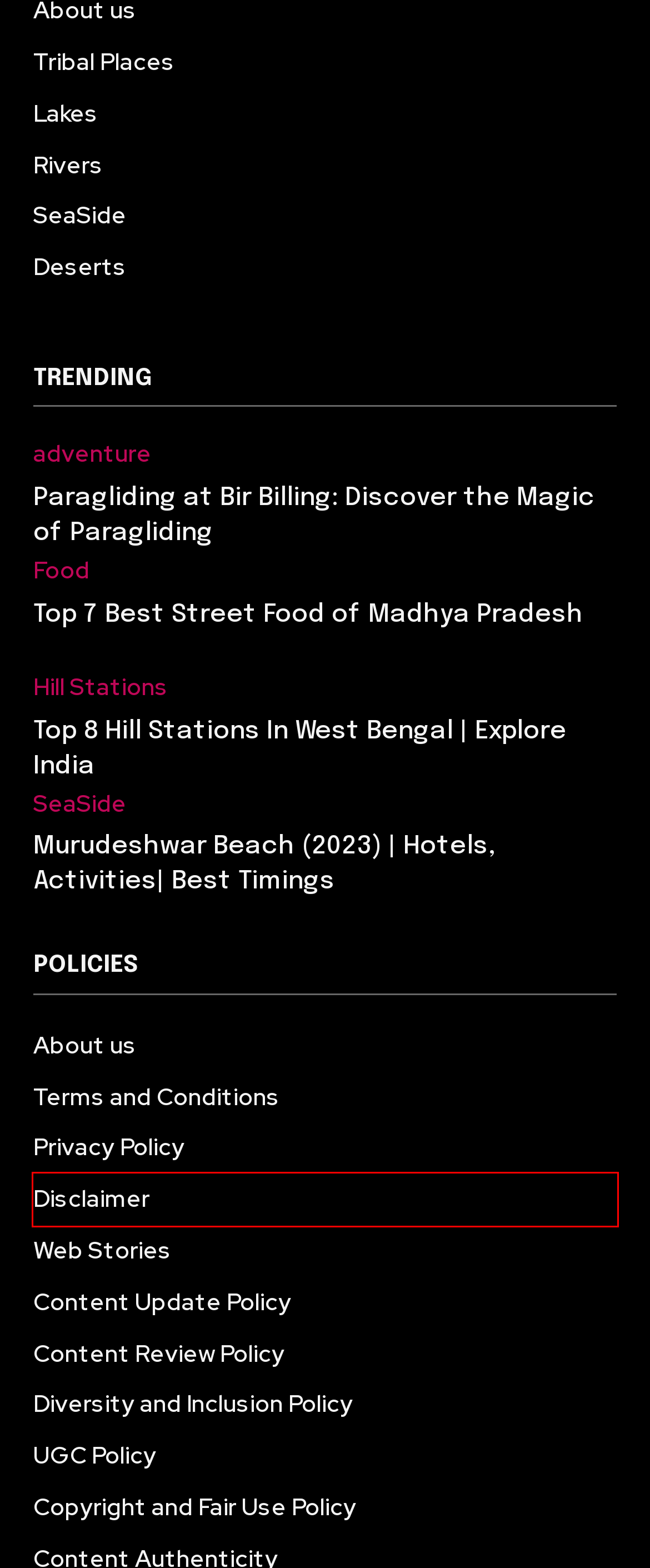Given a screenshot of a webpage with a red bounding box highlighting a UI element, choose the description that best corresponds to the new webpage after clicking the element within the red bounding box. Here are your options:
A. Terms And Conditions - The India Explorer
B. Diversity And Inclusion Policy - The India Explorer
C. Content Review And Moderation Policy - The India Explorer
D. Disclaimer - The India Explorer
E. Privacy Policy - The India Explorer
F. Content Update And Correction Policy - The India Explorer
G. Paragliding At Bir Billing: Discover The Magic Of Paragliding - The India Explorer
H. Murudeshwar Beach (2023) | Hotels,  Activities| Best Timings - The India Explorer

D